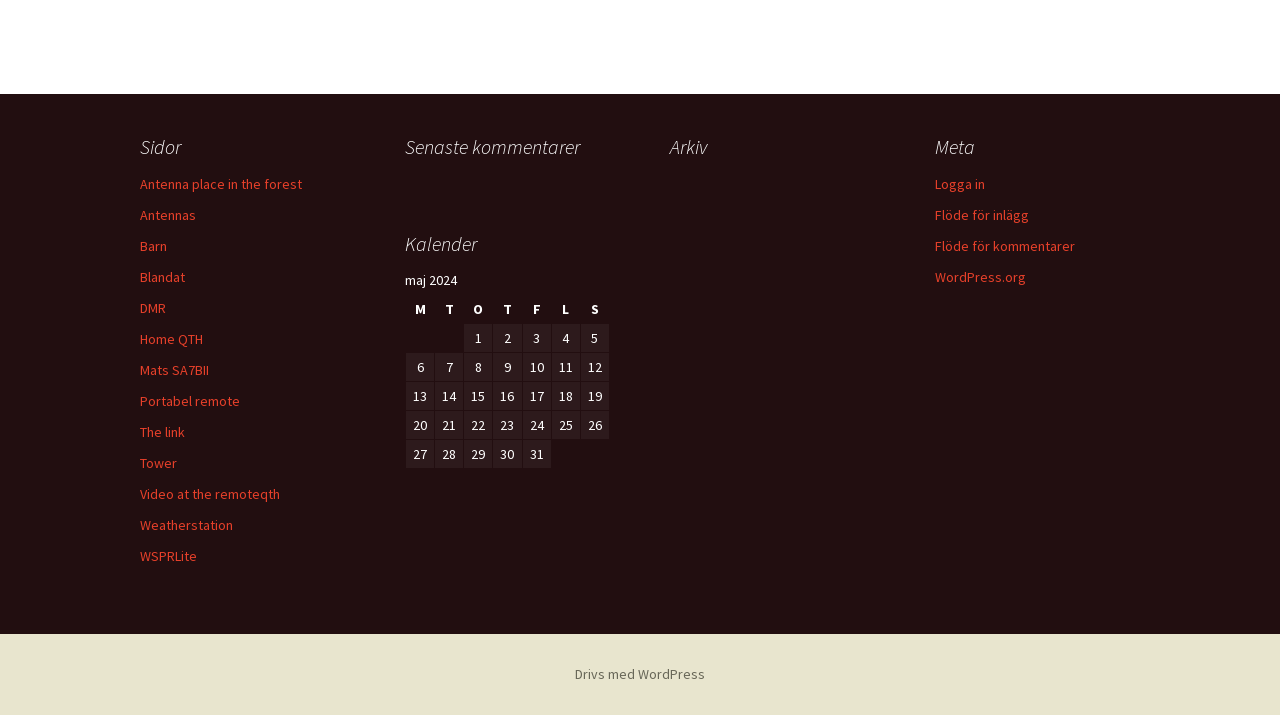What is the last link in the 'Meta' navigation section?
Please provide a full and detailed response to the question.

I found the 'Meta' navigation section by looking for the element with the type 'navigation' and the text 'Meta'. The last link in this section has the text 'WordPress.org'.